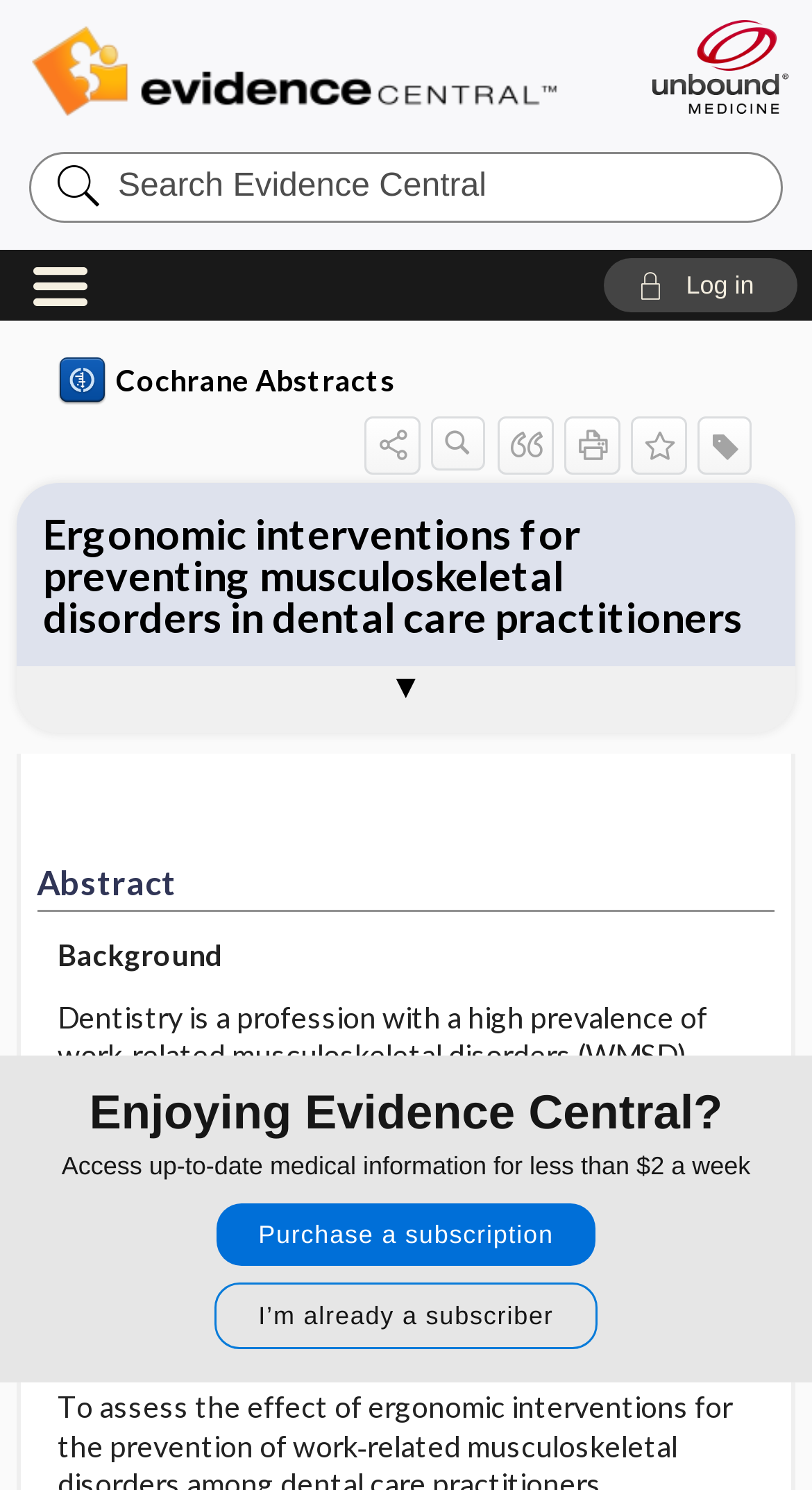Answer the following inquiry with a single word or phrase:
What is the name of the medical information provider?

Unbound Medicine